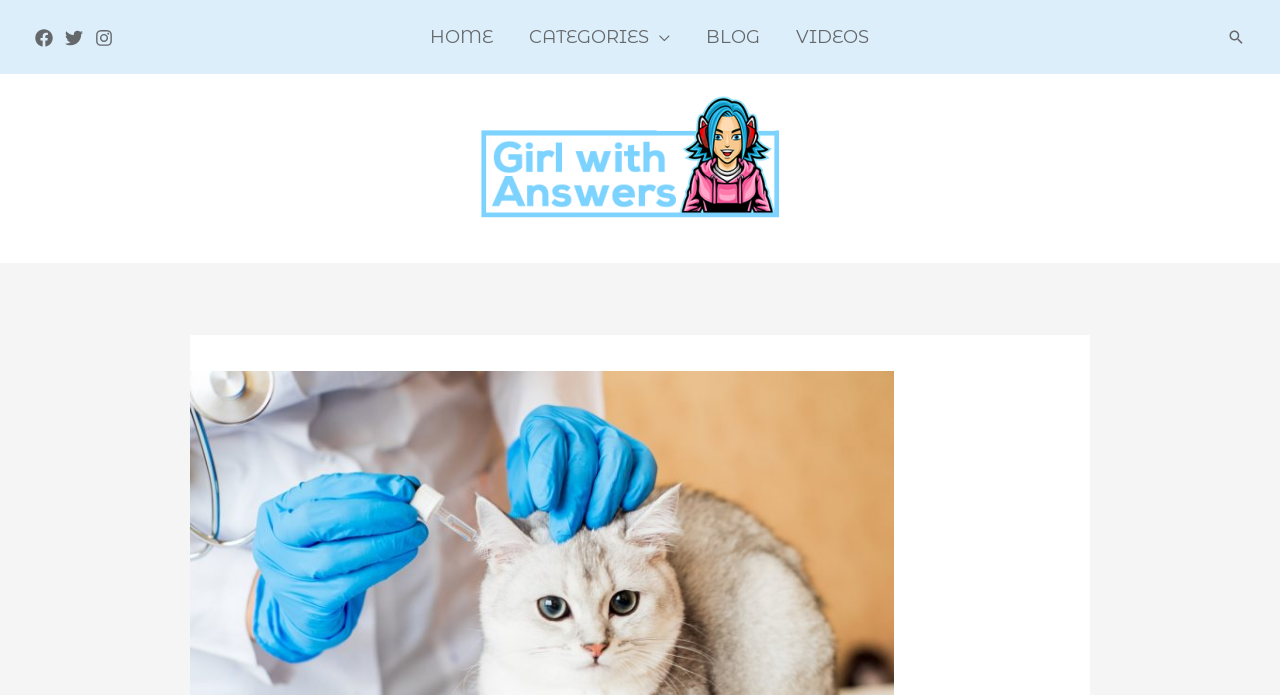Find the coordinates for the bounding box of the element with this description: "parent_node: CATEGORIES aria-label="Menu Toggle"".

[0.507, 0.0, 0.523, 0.106]